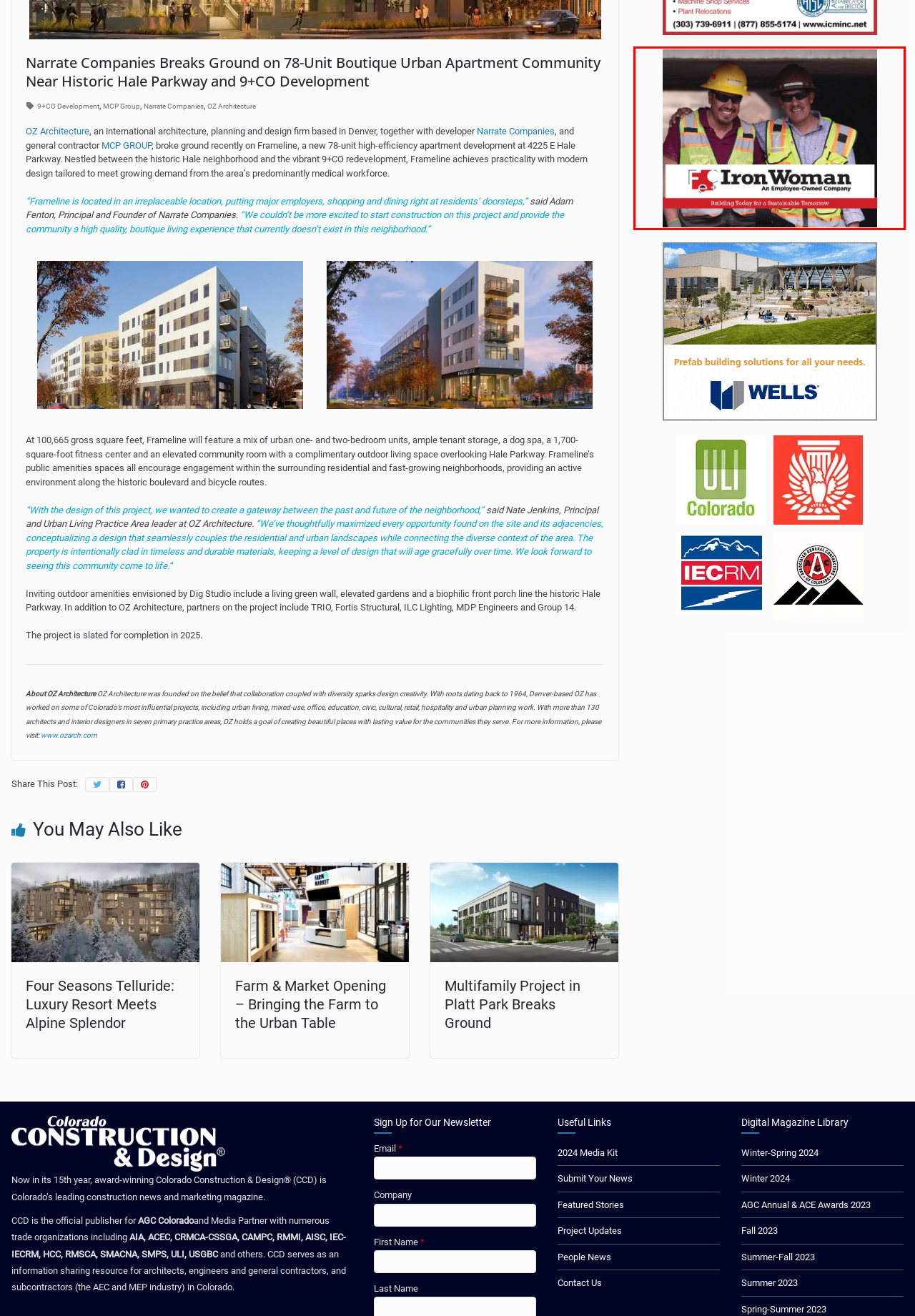Given a webpage screenshot with a red bounding box around a particular element, identify the best description of the new webpage that will appear after clicking on the element inside the red bounding box. Here are the candidates:
A. 2023-Fall-CCD
B. 2023-Summer-CCD
C. OZ Architecture | Denver-based Architecture &… | OZ Architecture
D. 2023-AGC-Annual-Report
E. Spring-Summer-CCD-2023
F. Home - Iron Woman - ironwomancon.com
G. OZ Architecture - CCD Magazine
H. FEATURED - CCD Magazine

F